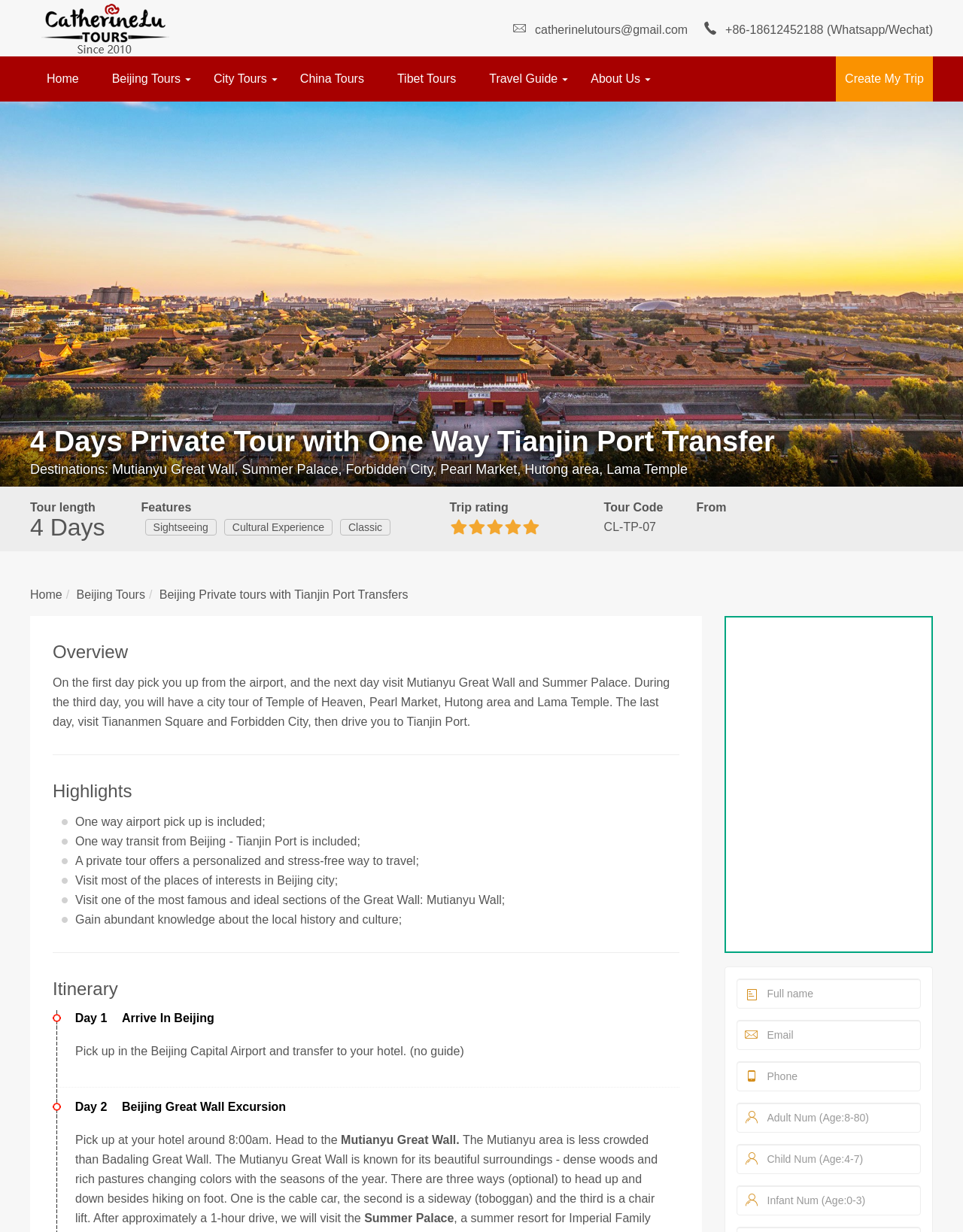Give a detailed overview of the webpage's appearance and contents.

This webpage is about a 4-day private tour in Beijing, China, which includes a one-way airport pickup and a transfer to Tianjin Port. The tour covers popular attractions such as the Mutianyu Great Wall, Summer Palace, Forbidden City, and more.

At the top of the page, there is a navigation menu with links to "Beijing Tours", "Home", "City Tours", "China Tours", "Tibet Tours", "Travel Guide", "About Us", and "Create My Trip". Below the menu, there is a large image promoting Beijing Private tours with Tianjin Port Transfers.

The main content of the page is divided into sections, including "4 Days Private Tour with One Way Tianjin Port Transfer", "Destinations", "Tour length", "Features", "Trip rating", "Tour Code", and "From". The "Destinations" section lists the places to be visited, including Mutianyu Great Wall, Summer Palace, Forbidden City, Pearl Market, Hutong area, and Lama Temple.

The "Overview" section provides a brief summary of the tour, which includes airport pickup, visits to Mutianyu Great Wall and Summer Palace, a city tour, and a transfer to Tianjin Port. The "Highlights" section lists the benefits of the tour, such as personalized service, visits to famous attractions, and abundant knowledge about local history and culture.

The "Itinerary" section provides a detailed daily schedule of the tour, including "Day 1 Arrive In Beijing", "Day 2 Beijing Great Wall Excursion", and more. Each day's itinerary is described in detail, including the activities and attractions to be visited.

At the bottom of the page, there is a form to fill out for booking the tour, which includes fields for full name, email, phone number, and the number of adults, children, and infants.